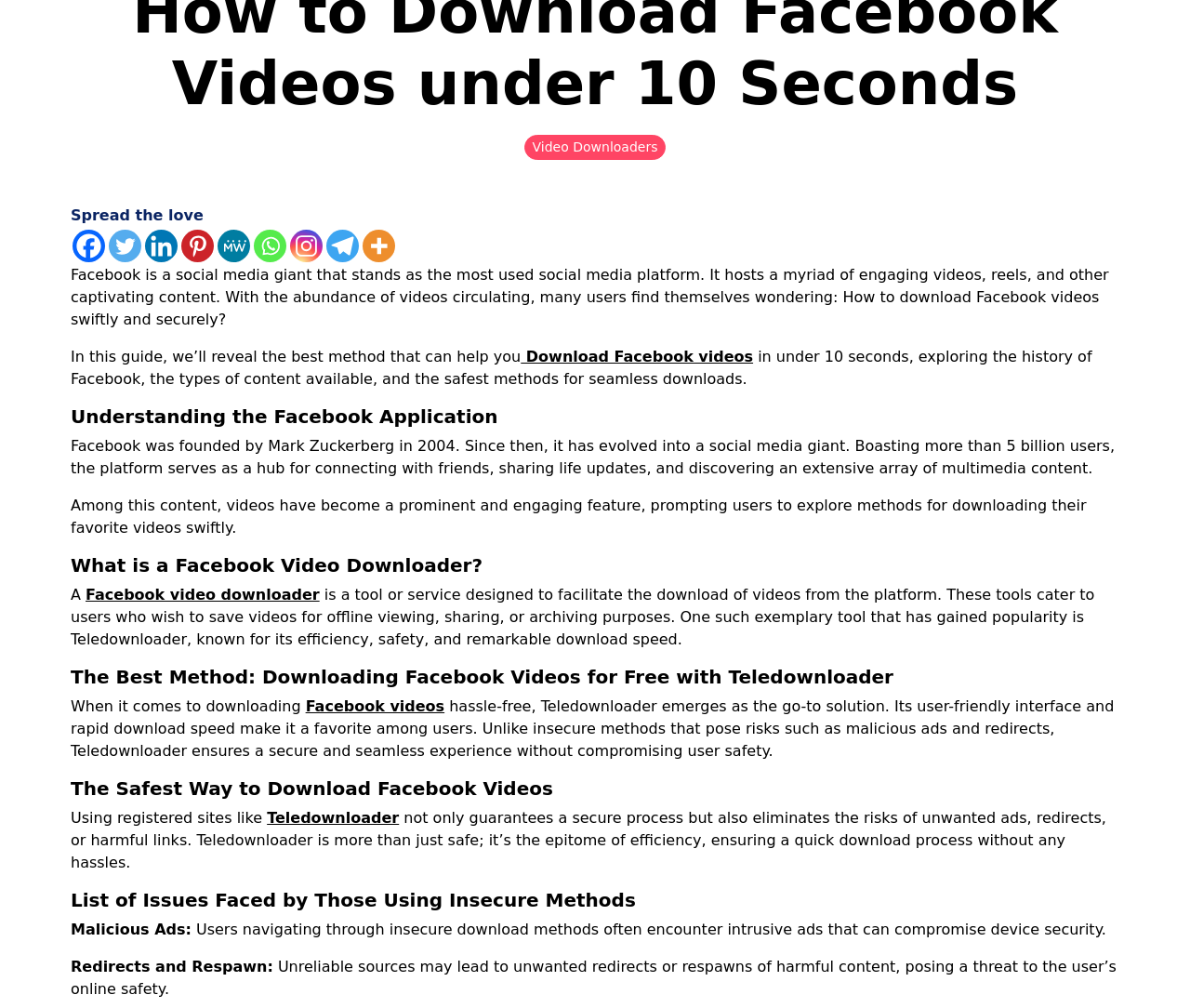Given the following UI element description: "parent_node: WCWC Warriors", find the bounding box coordinates in the webpage screenshot.

None